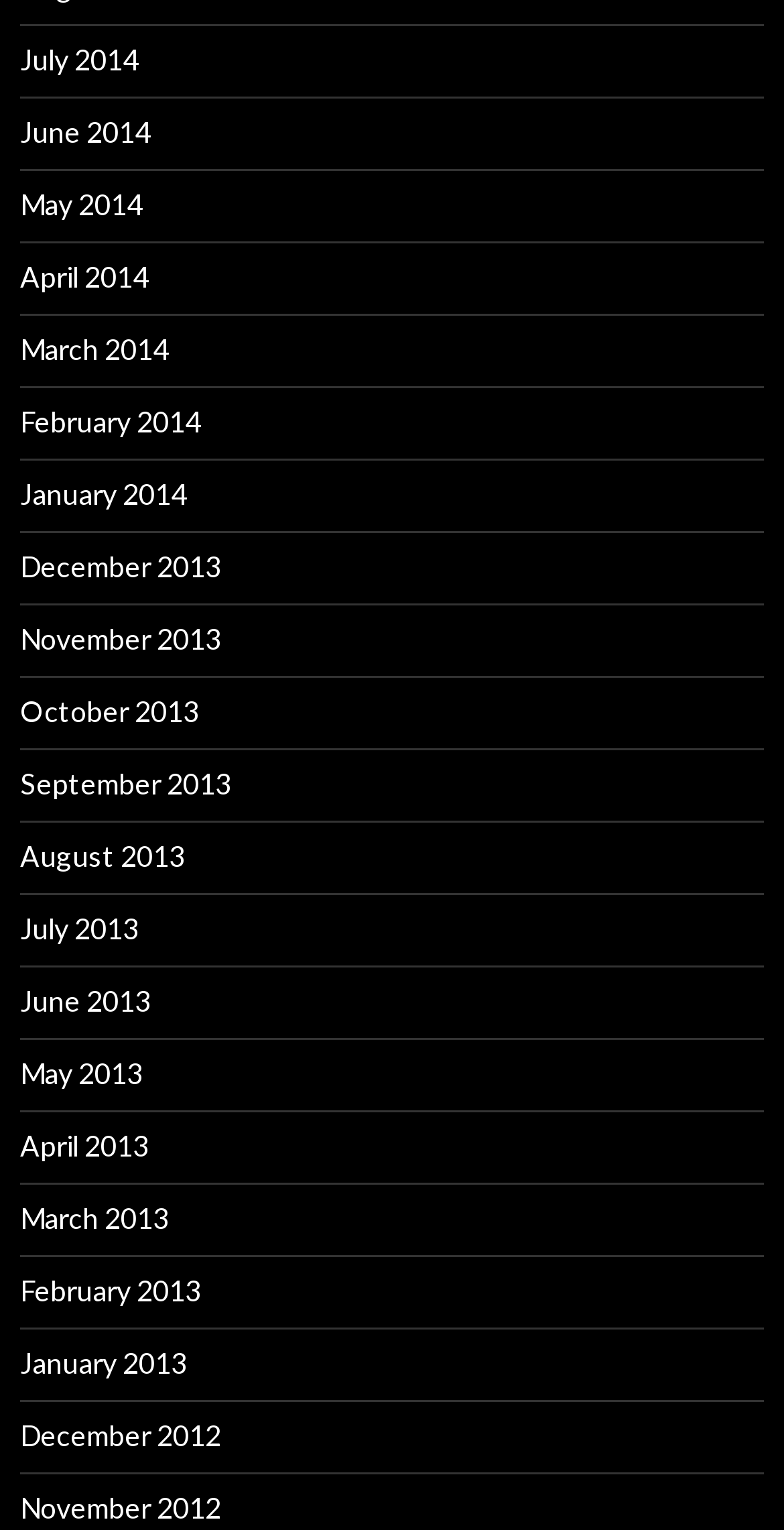Observe the image and answer the following question in detail: Are the months listed in chronological order?

By examining the list of links, I found that the months are not listed in chronological order. Instead, the most recent months are listed first, and the oldest months are listed last.